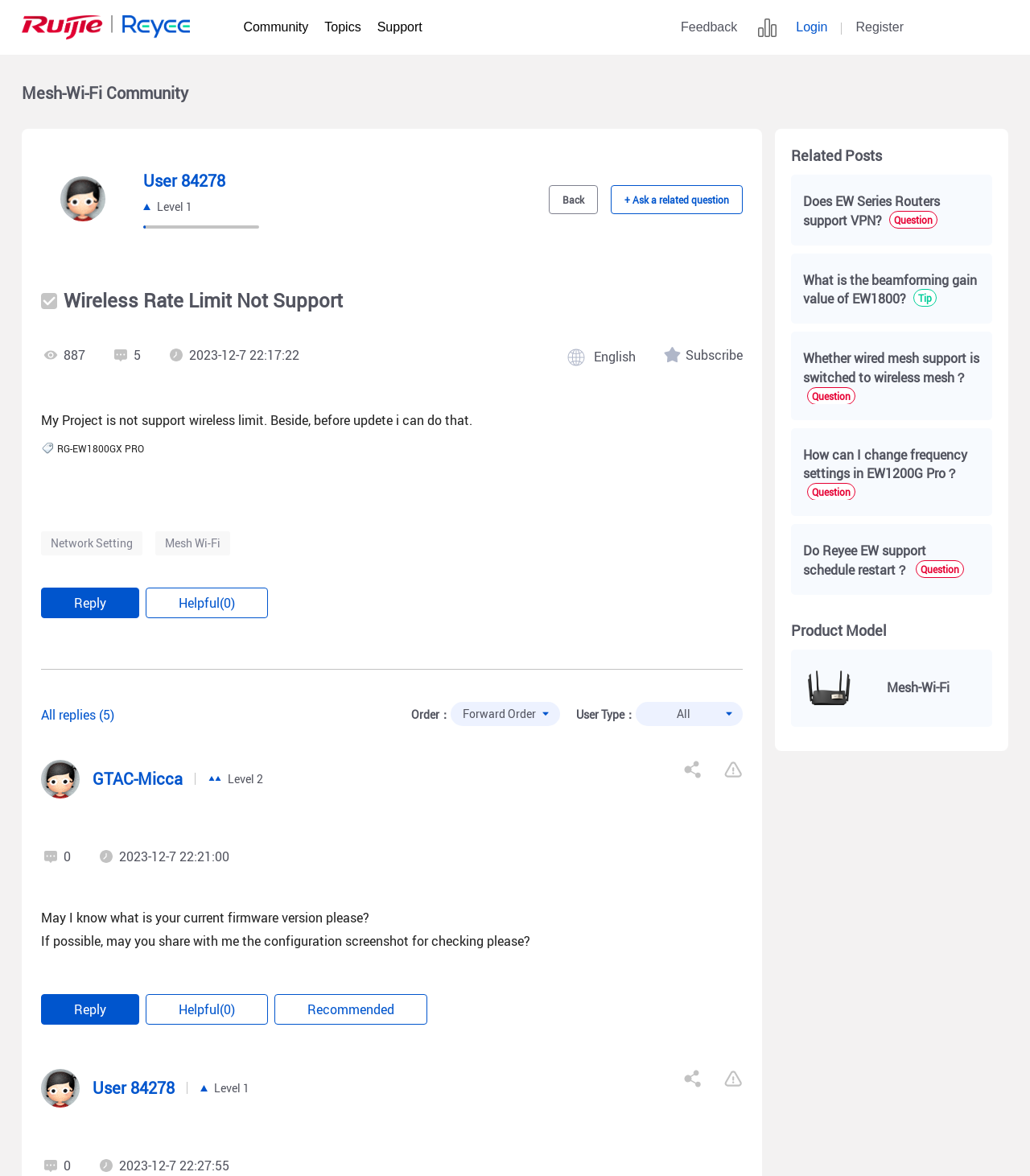Please identify the bounding box coordinates of the region to click in order to complete the task: "Click on the 'Mesh-Wi-Fi Community' link". The coordinates must be four float numbers between 0 and 1, specified as [left, top, right, bottom].

[0.021, 0.07, 0.183, 0.088]